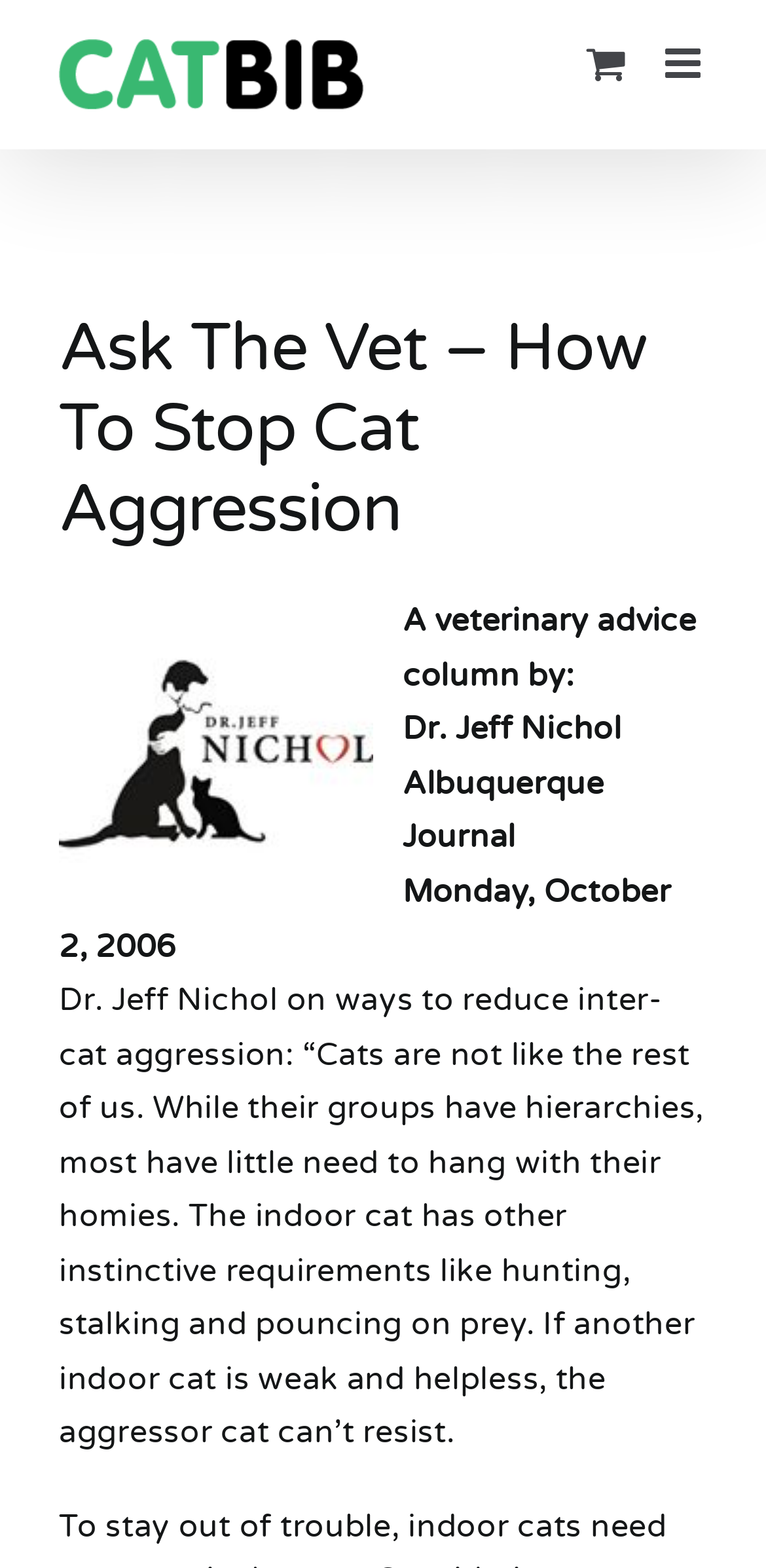Given the webpage screenshot and the description, determine the bounding box coordinates (top-left x, top-left y, bottom-right x, bottom-right y) that define the location of the UI element matching this description: aria-label="Toggle mobile cart"

[0.765, 0.028, 0.817, 0.054]